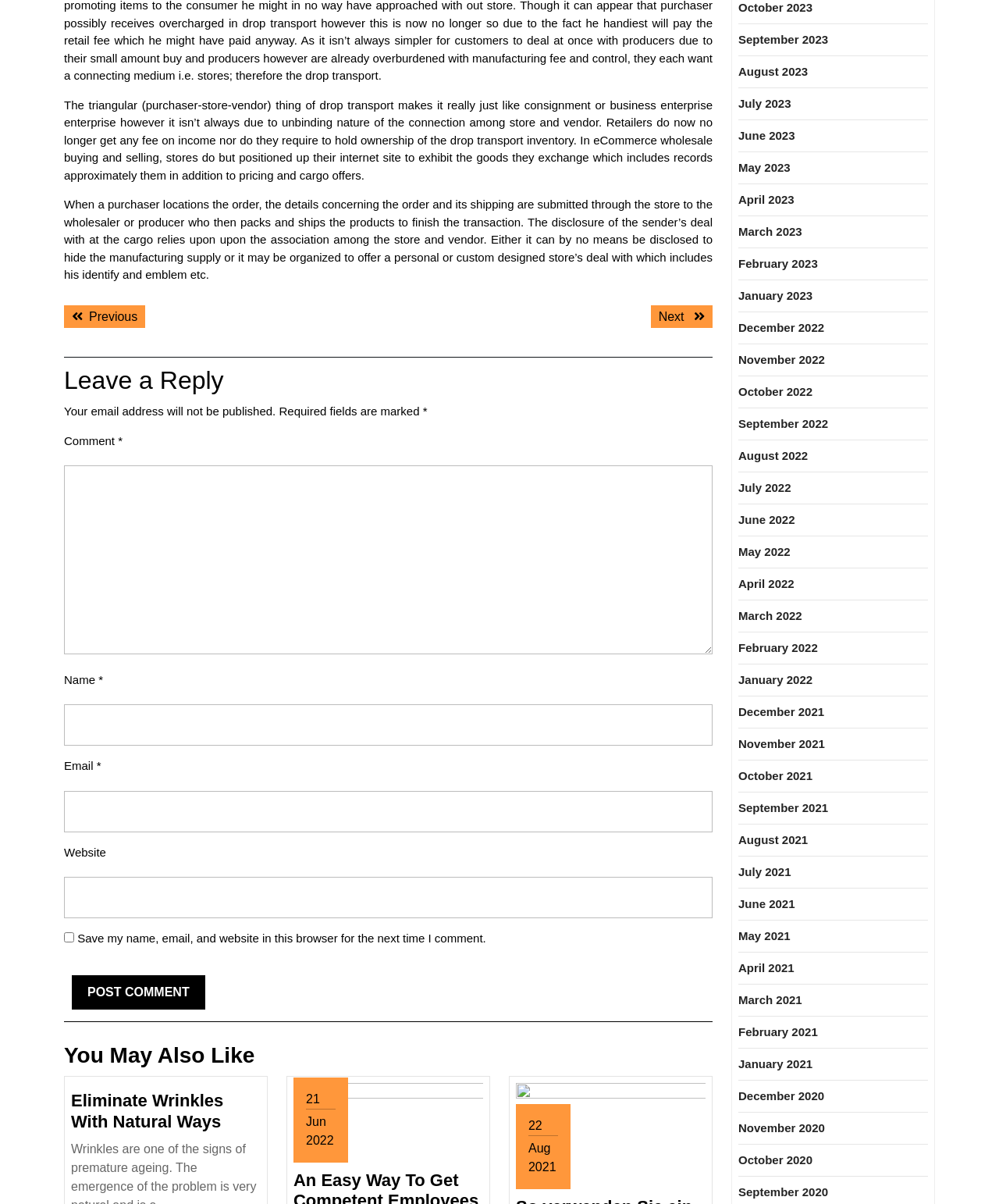Given the description name="submit" value="Post Comment", predict the bounding box coordinates of the UI element. Ensure the coordinates are in the format (top-left x, top-left y, bottom-right x, bottom-right y) and all values are between 0 and 1.

[0.072, 0.81, 0.205, 0.838]